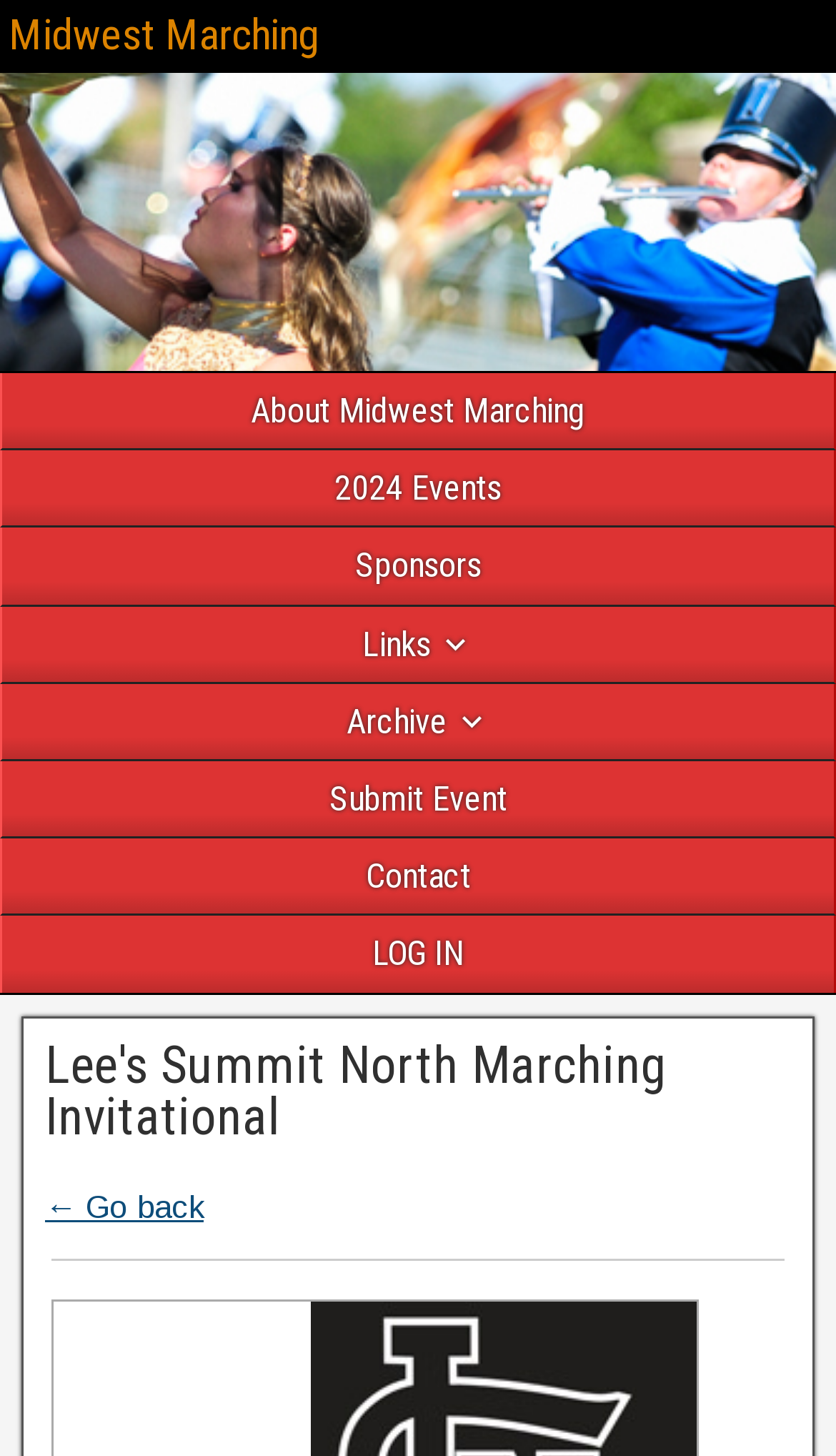Please answer the following question using a single word or phrase: What is the purpose of the '← Go back' link?

To go back